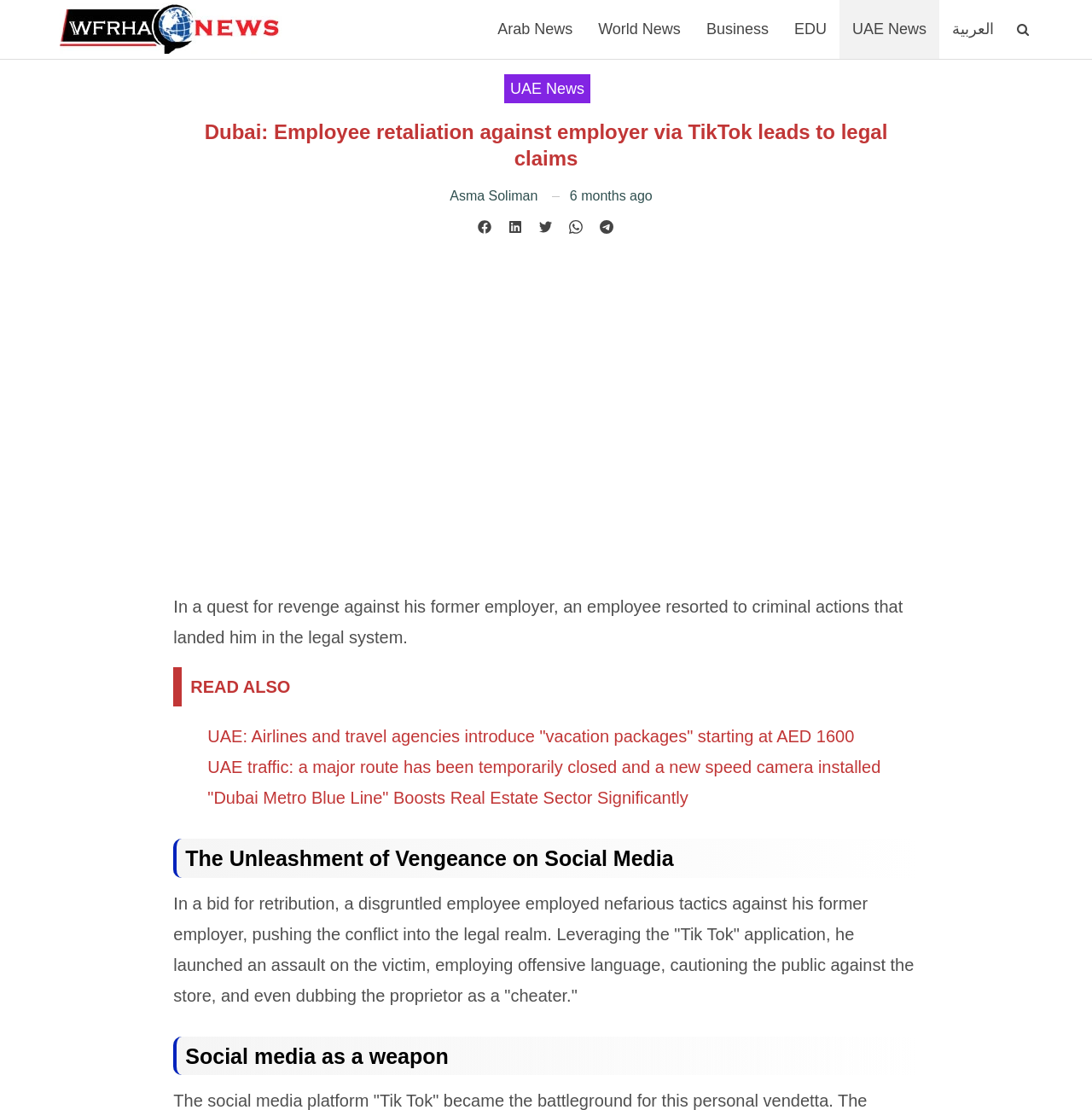Answer with a single word or phrase: 
How long ago was the news article published?

6 months ago